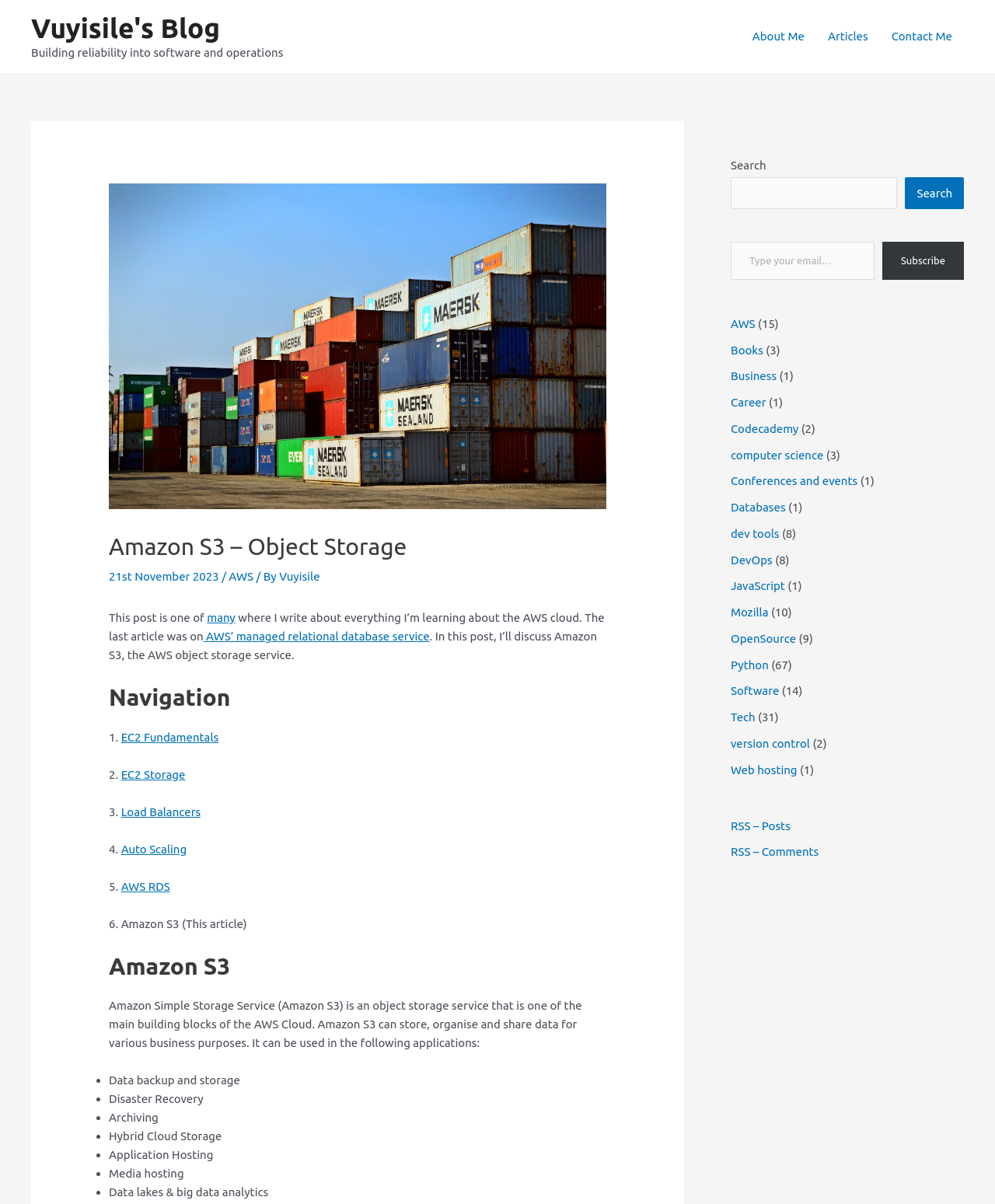Could you determine the bounding box coordinates of the clickable element to complete the instruction: "Click on the 'Contact Me' link"? Provide the coordinates as four float numbers between 0 and 1, i.e., [left, top, right, bottom].

[0.884, 0.008, 0.969, 0.053]